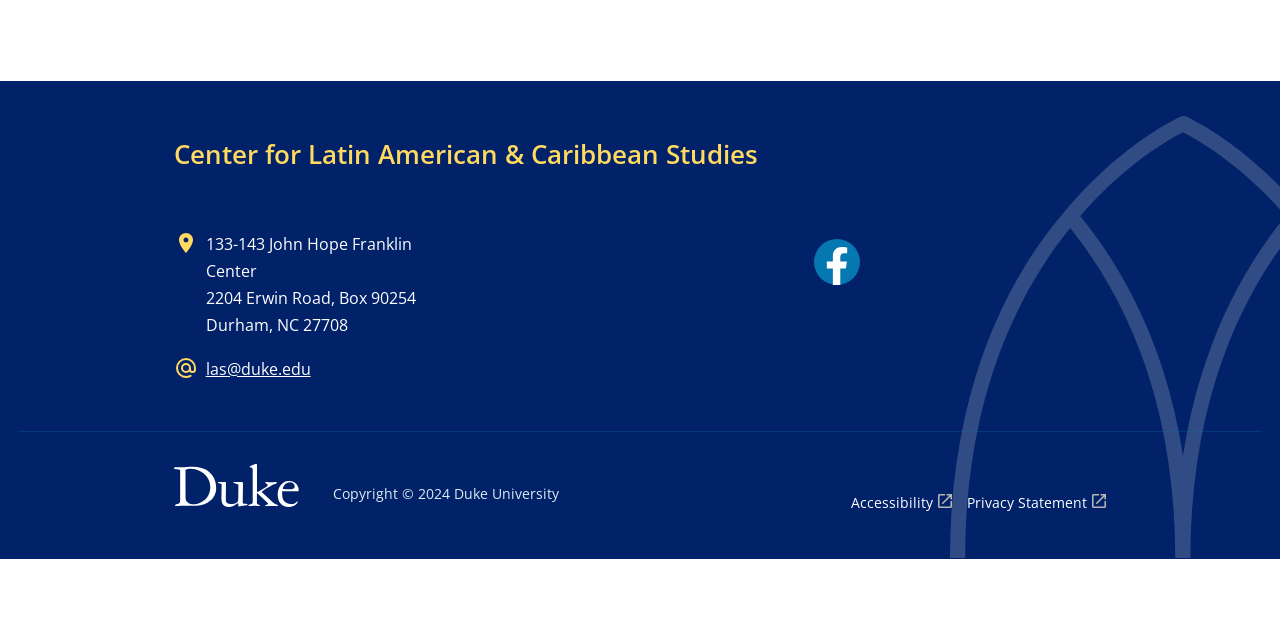Identify the bounding box coordinates for the UI element that matches this description: "parent_node: Email name="email" placeholder="E-mail address"".

None